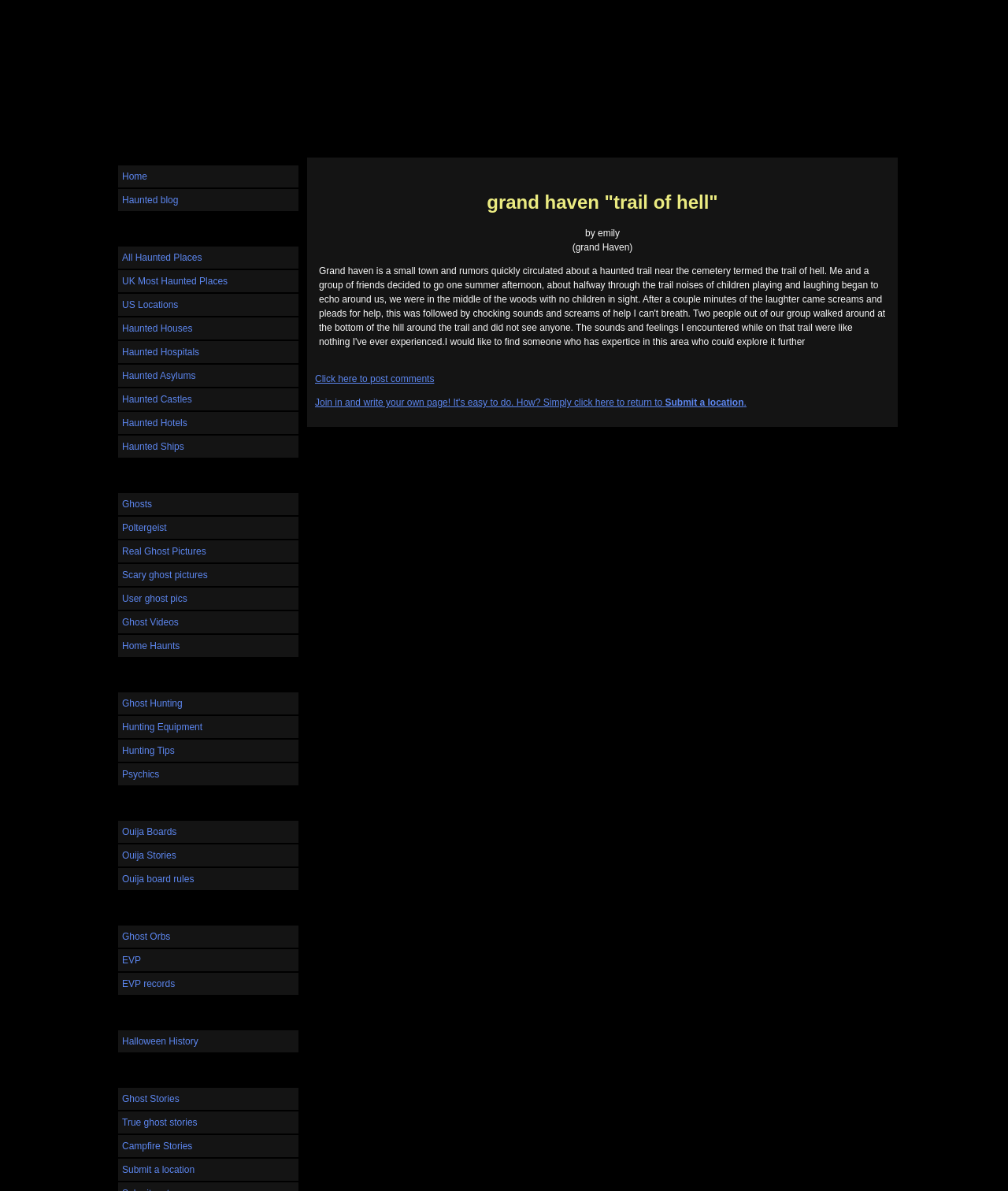Give a one-word or short phrase answer to the question: 
What are the categories of haunted locations?

Various